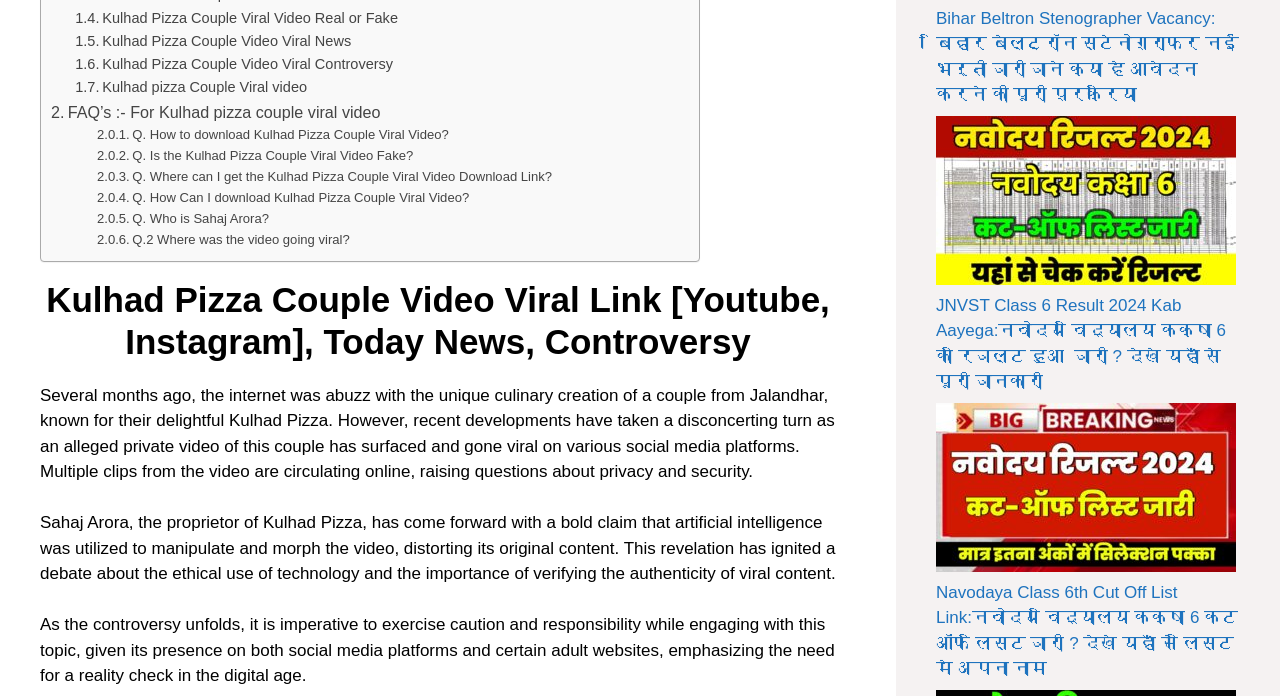Please specify the bounding box coordinates of the element that should be clicked to execute the given instruction: 'Check the FAQ section for Kulhad Pizza Couple Viral Video'. Ensure the coordinates are four float numbers between 0 and 1, expressed as [left, top, right, bottom].

[0.04, 0.143, 0.297, 0.18]